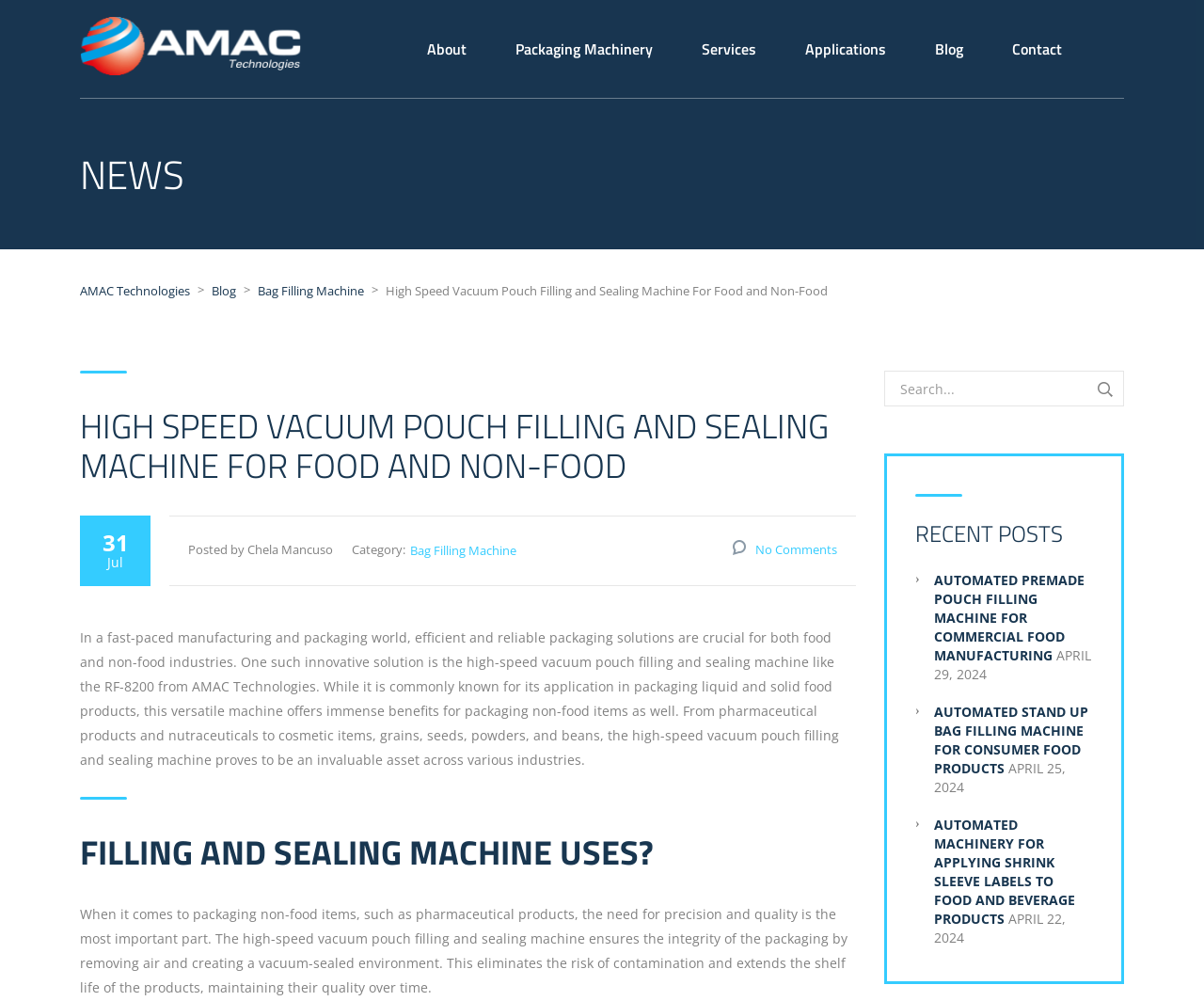Write a detailed summary of the webpage.

The webpage is about AMAC Technologies, a company that specializes in packaging machinery, particularly high-speed bag filling and sealing machines. At the top left corner, there is a logo of AMAC Technologies, which is also a link to the company's homepage. Next to the logo, there is a navigation menu with links to different sections of the website, including "About", "Packaging Machinery", "Services", "Applications", "Blog", and "Contact".

Below the navigation menu, there is a heading that reads "NEWS". Underneath, there are several links to news articles, including "Blog" and "Bag Filling Machine". The main content of the page is an article about the benefits of high-speed vacuum pouch filling and sealing machines for food and non-food industries. The article is divided into sections, with headings such as "HIGH SPEED VACUUM POUCH FILLING AND SEALING MACHINE FOR FOOD AND NON-FOOD" and "FILLING AND SEALING MACHINE USES?".

The article discusses the importance of efficient and reliable packaging solutions in the manufacturing and packaging world, and how the high-speed vacuum pouch filling and sealing machine can provide immense benefits for packaging non-food items. There are also several paragraphs of text that explain the uses of the machine, including its ability to remove air and create a vacuum-sealed environment, which eliminates the risk of contamination and extends the shelf life of products.

On the right side of the page, there is a search box with a magnifying glass icon. Below the search box, there is a section titled "RECENT POSTS", which lists several links to recent news articles, including "AUTOMATED PREMADE POUCH FILLING MACHINE FOR COMMERCIAL FOOD MANUFACTURING" and "AUTOMATED STAND UP BAG FILLING MACHINE FOR CONSUMER FOOD PRODUCTS". Each article is accompanied by a date, such as "APRIL 29, 2024" or "APRIL 25, 2024".